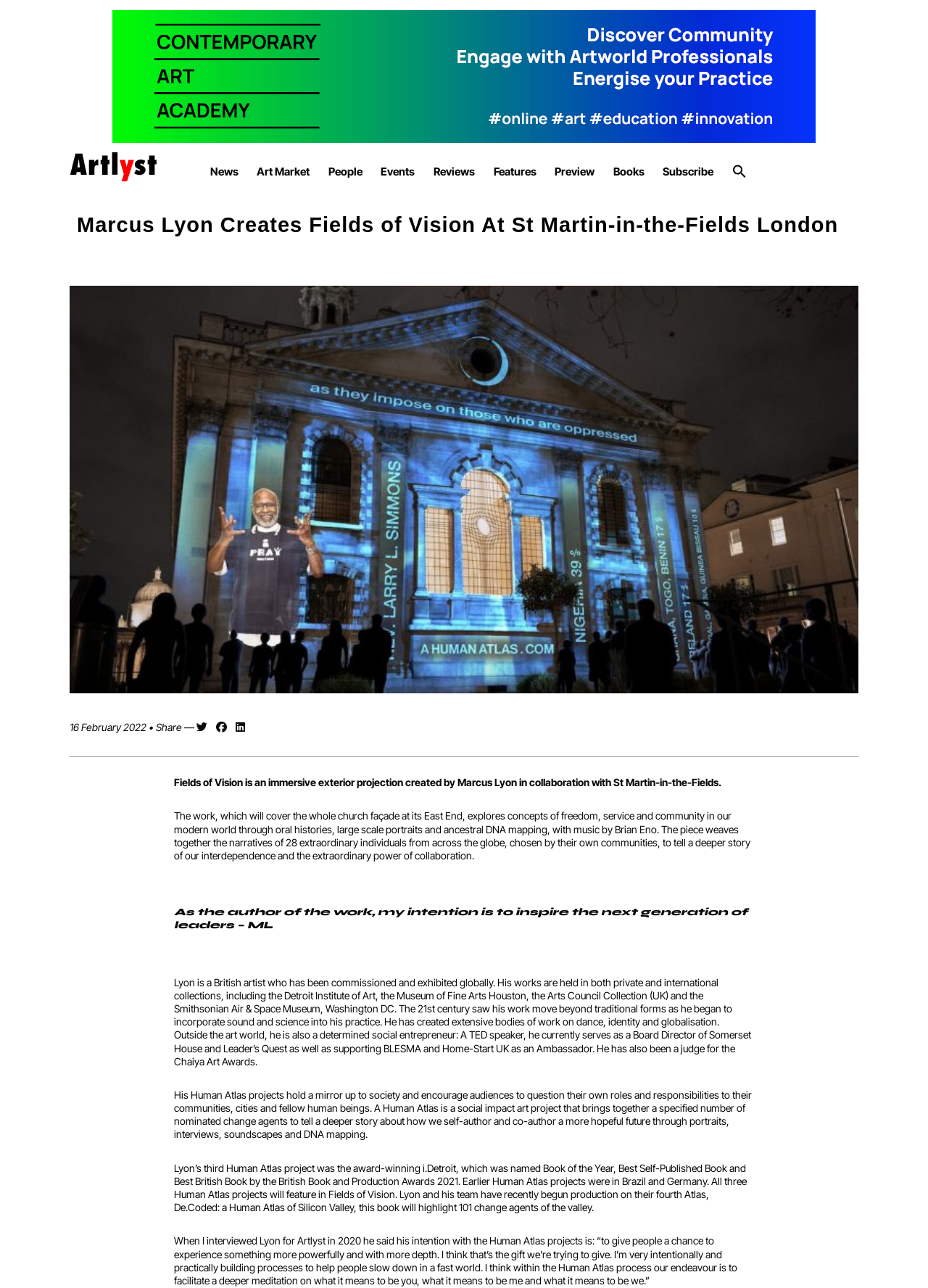Give an extensive and precise description of the webpage.

The webpage is about Marcus Lyon's immersive exterior projection, "Fields of Vision", created in collaboration with St Martin-in-the-Fields London. At the top, there is a navigation menu with 11 links, including "News", "Art Market", "People", and "Search Icon Link", which is accompanied by a search icon image. 

Below the navigation menu, there is a large header section with a heading that reads "Marcus Lyon Creates Fields of Vision At St Martin-in-the-Fields London". To the right of the heading, there is an image with the title "Fields Of Vision". 

Underneath the header section, there is a section with a publication date, "16 February 2022", and social media sharing links, including "Tweet this" and "Share on Facebook". 

The main content of the webpage is a descriptive text about "Fields of Vision", which is an immersive exterior projection that explores concepts of freedom, service, and community in our modern world through oral histories, large-scale portraits, and ancestral DNA mapping, with music by Brian Eno. The text also mentions that the piece weaves together the narratives of 28 extraordinary individuals from across the globe.

Following the descriptive text, there is a blockquote with a quote from the author, Marcus Lyon, stating his intention to inspire the next generation of leaders. 

The webpage also includes a biographical section about Marcus Lyon, a British artist who has been commissioned and exhibited globally. The section mentions his works, including the Human Atlas projects, which aim to bring together nominated change agents to tell a deeper story about how we self-author and co-author a more hopeful future. The section also mentions his other projects, including i.Detroit, and his intention with the Human Atlas projects.